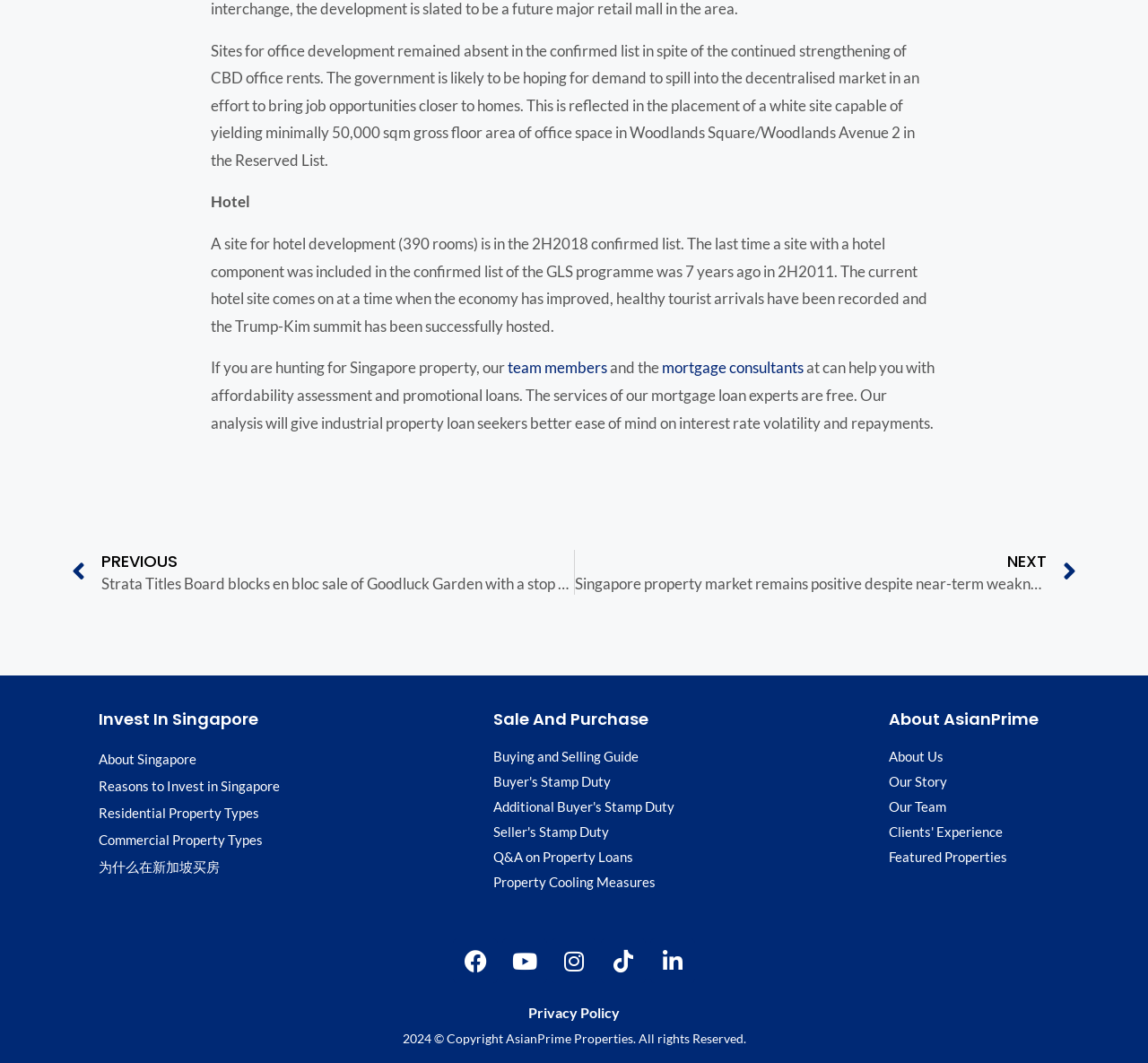Given the webpage screenshot, identify the bounding box of the UI element that matches this description: "Q&A on Property Loans".

[0.43, 0.796, 0.743, 0.817]